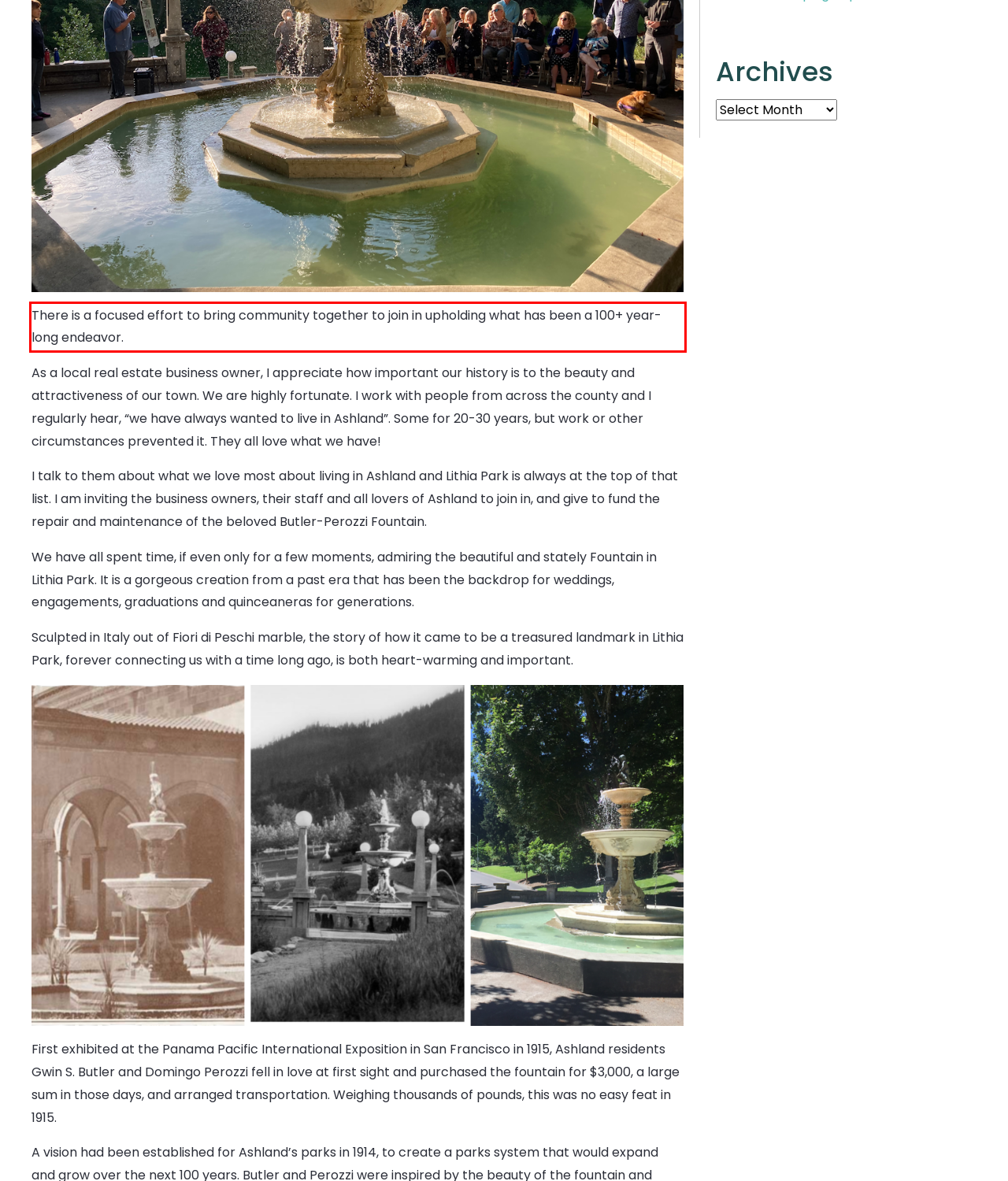Observe the screenshot of the webpage that includes a red rectangle bounding box. Conduct OCR on the content inside this red bounding box and generate the text.

There is a focused effort to bring community together to join in upholding what has been a 100+ year-long endeavor.